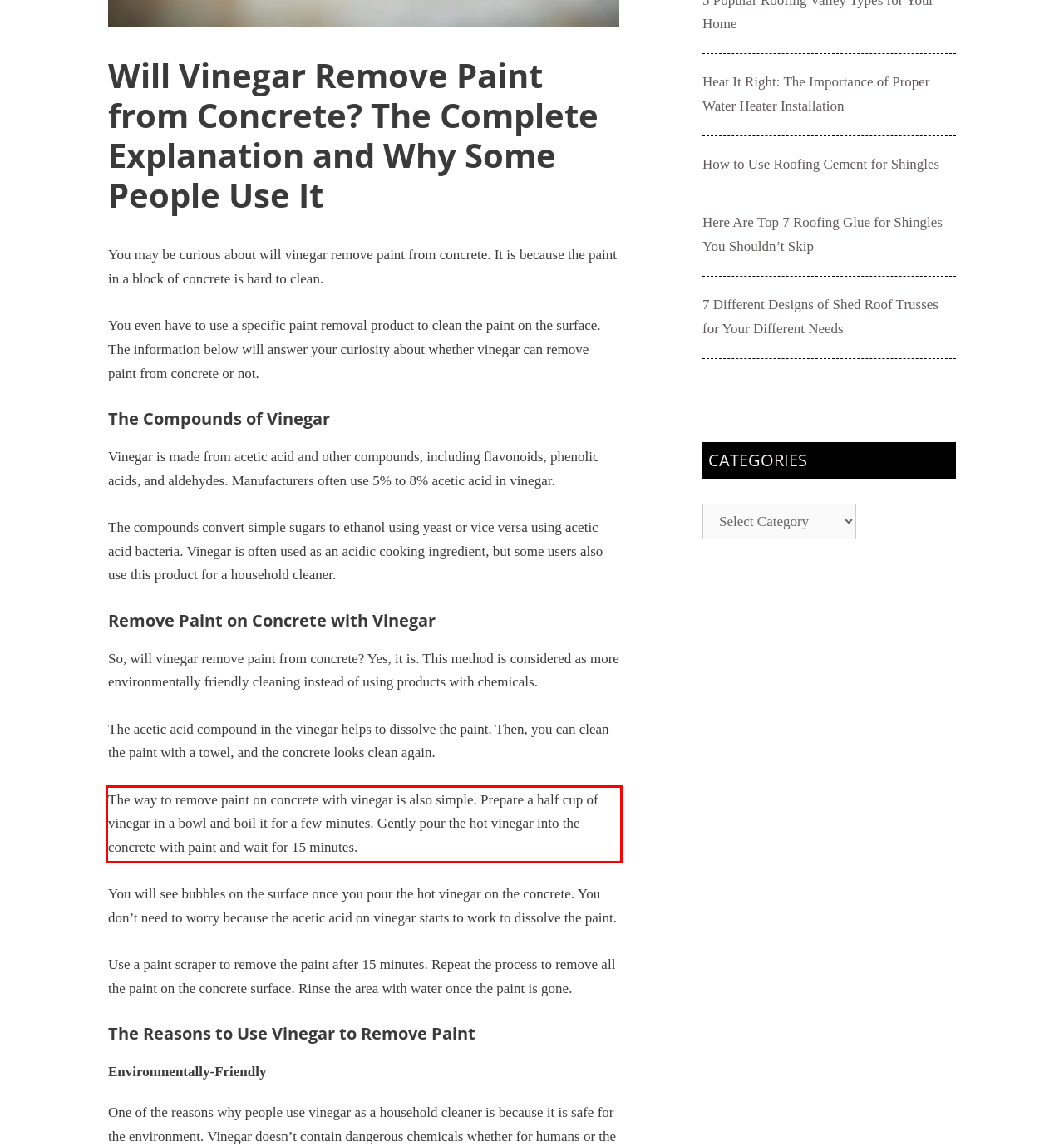You have a screenshot of a webpage with a UI element highlighted by a red bounding box. Use OCR to obtain the text within this highlighted area.

The way to remove paint on concrete with vinegar is also simple. Prepare a half cup of vinegar in a bowl and boil it for a few minutes. Gently pour the hot vinegar into the concrete with paint and wait for 15 minutes.